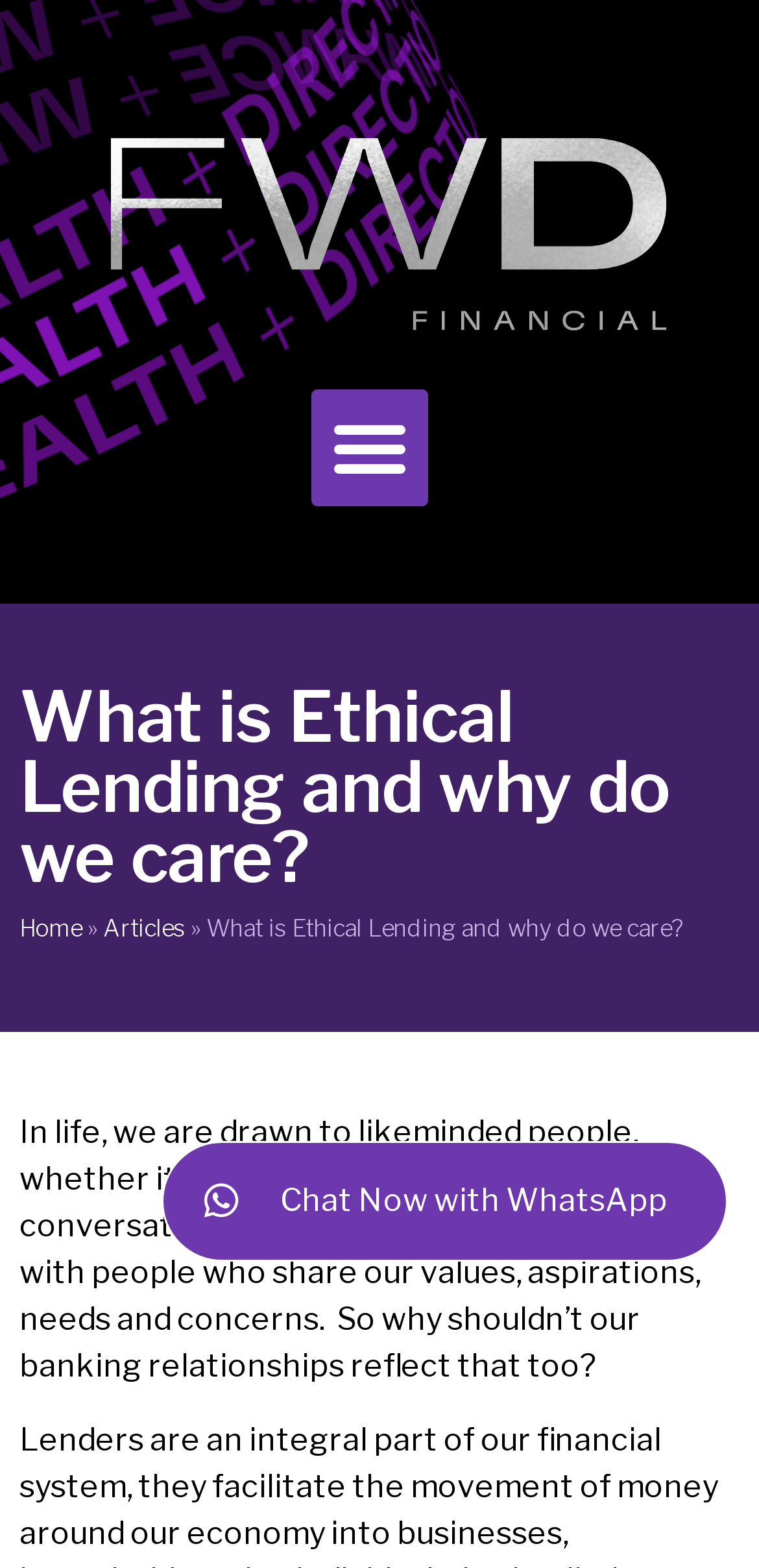What is the primary heading on this webpage?

What is Ethical Lending and why do we care?